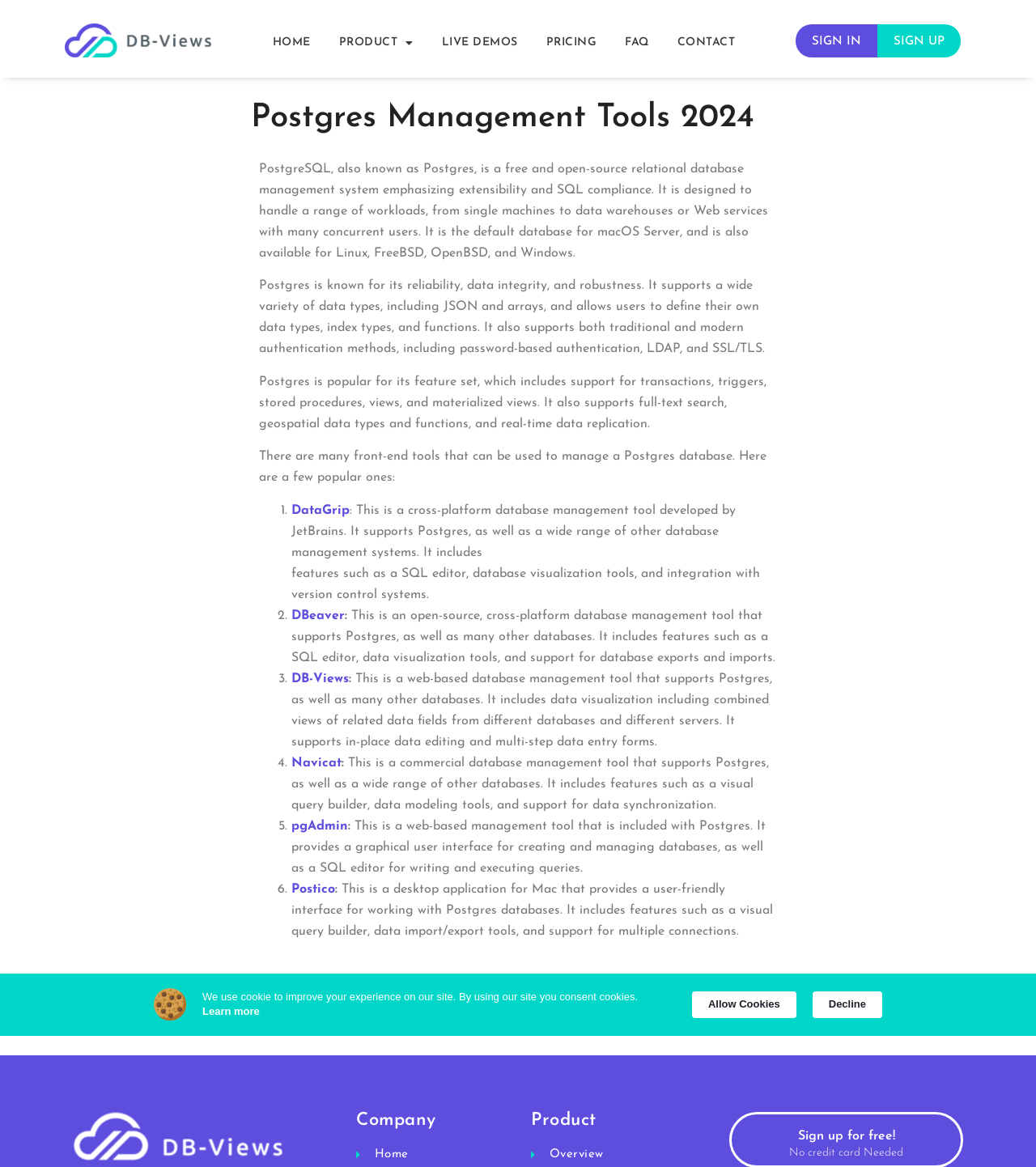Please identify the bounding box coordinates of the element I need to click to follow this instruction: "Click on the 'LIVE DEMOS' link".

[0.422, 0.021, 0.504, 0.053]